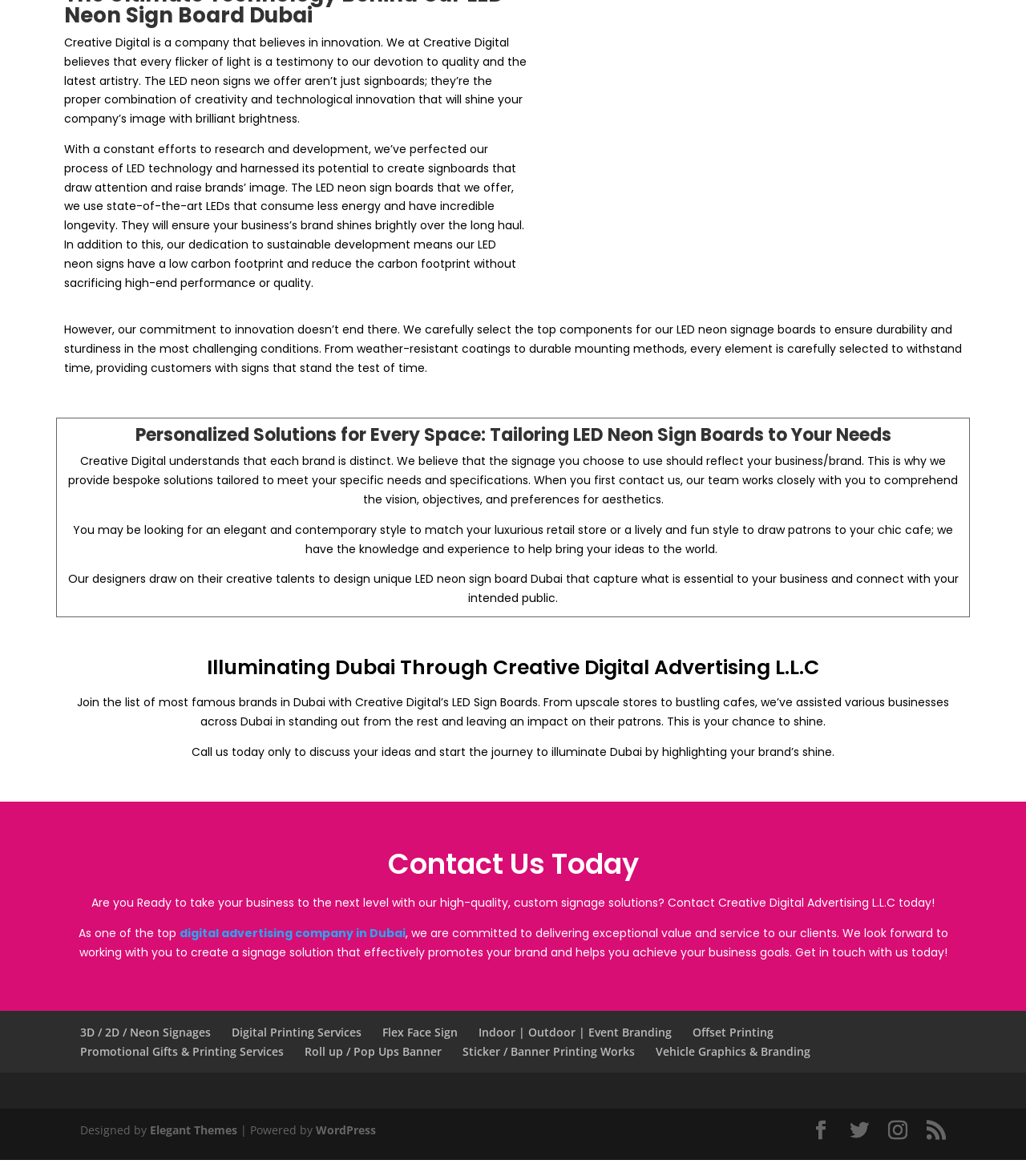Please find the bounding box for the following UI element description. Provide the coordinates in (top-left x, top-left y, bottom-right x, bottom-right y) format, with values between 0 and 1: RSS

[0.903, 0.953, 0.922, 0.97]